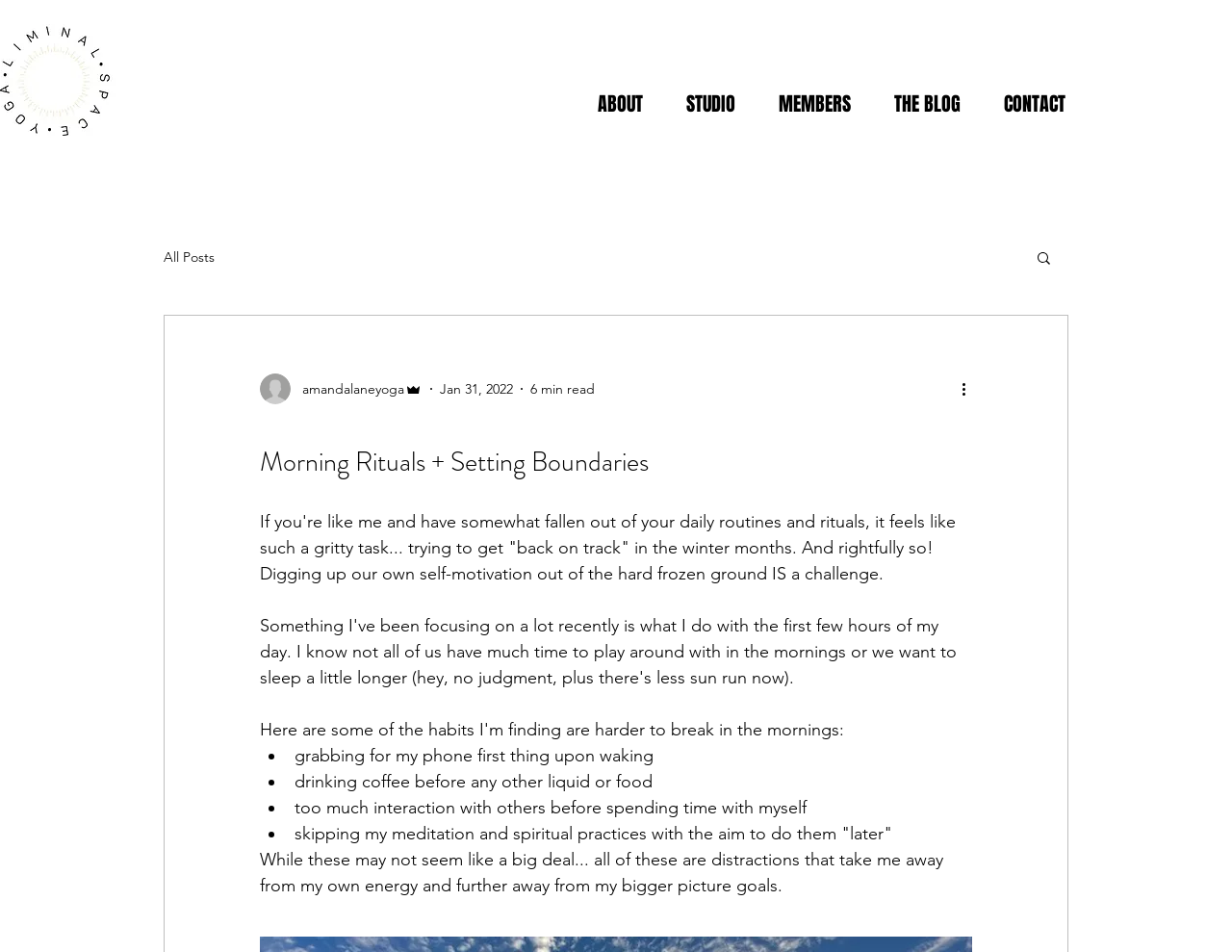What is the estimated reading time of the blog post?
Examine the webpage screenshot and provide an in-depth answer to the question.

The estimated reading time of the blog post can be found below the author's name and picture, which is '6 min read'. This indicates that the blog post is expected to take around 6 minutes to read.